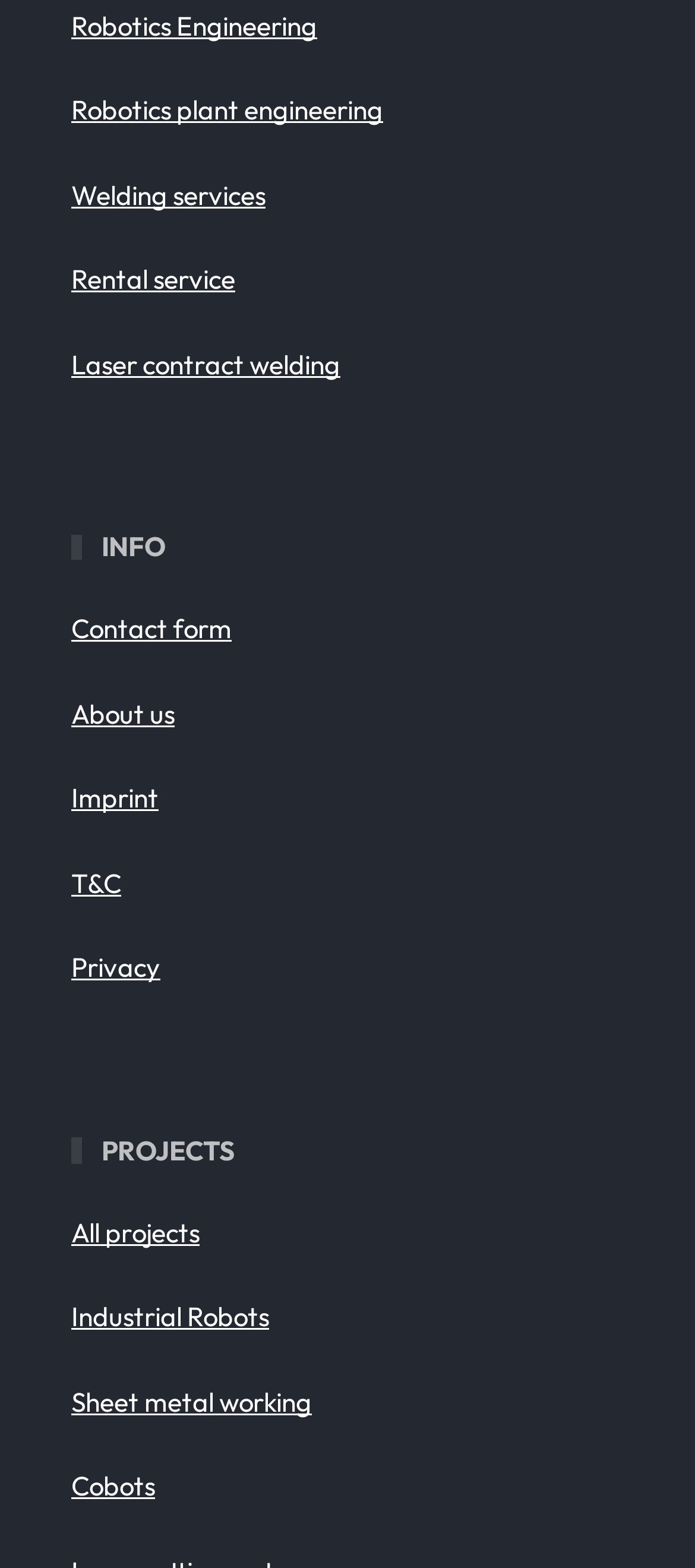What are the main categories of services offered?
Using the visual information, reply with a single word or short phrase.

Robotics, Welding, Rental